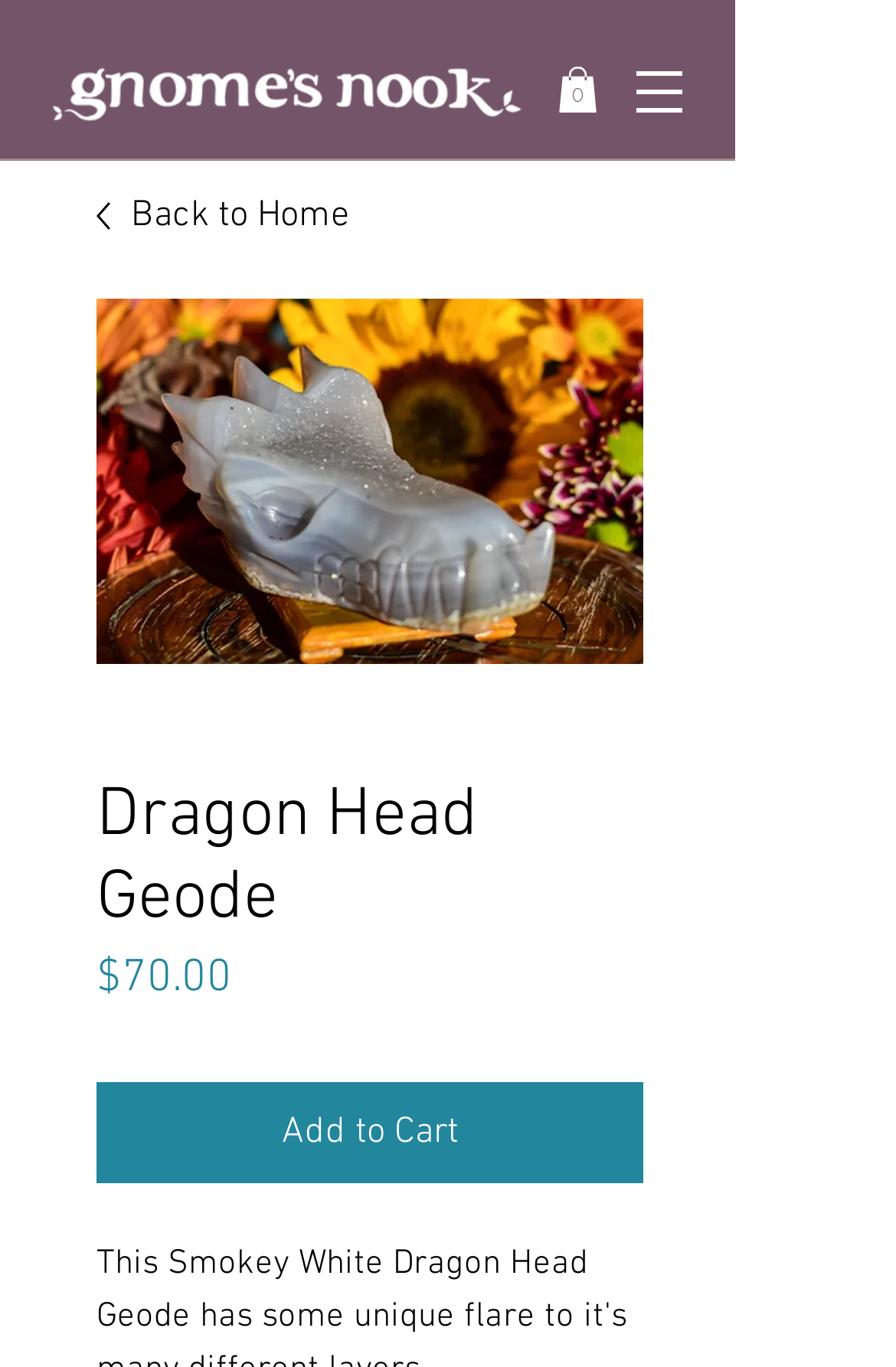What is the name of the product?
Please give a detailed and elaborate answer to the question based on the image.

I found the name of the product by looking at the image and heading elements on the webpage. The image has a caption 'Dragon Head Geode' and the heading element also has the same text, which suggests that it is the name of the product.